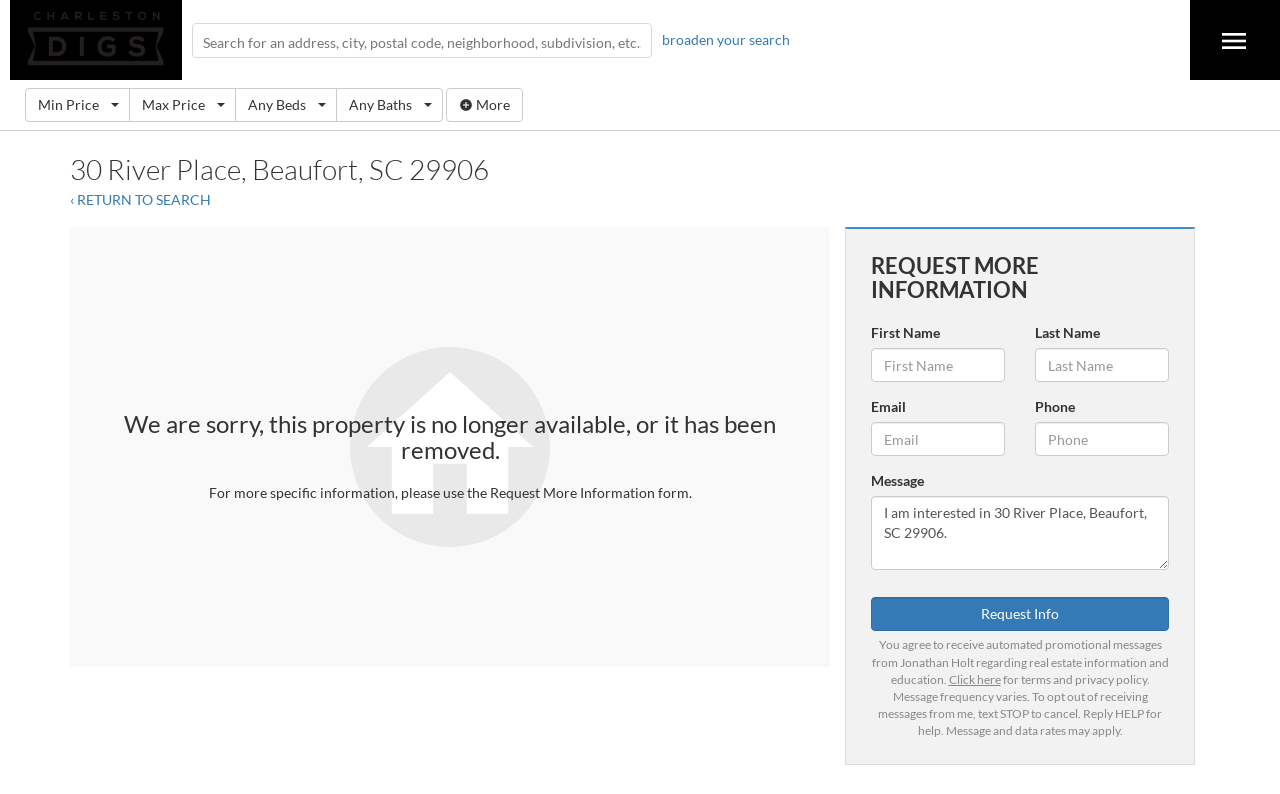Extract the bounding box coordinates for the UI element described by the text: "‹ RETURN TO SEARCH". The coordinates should be in the form of [left, top, right, bottom] with values between 0 and 1.

[0.055, 0.241, 0.165, 0.262]